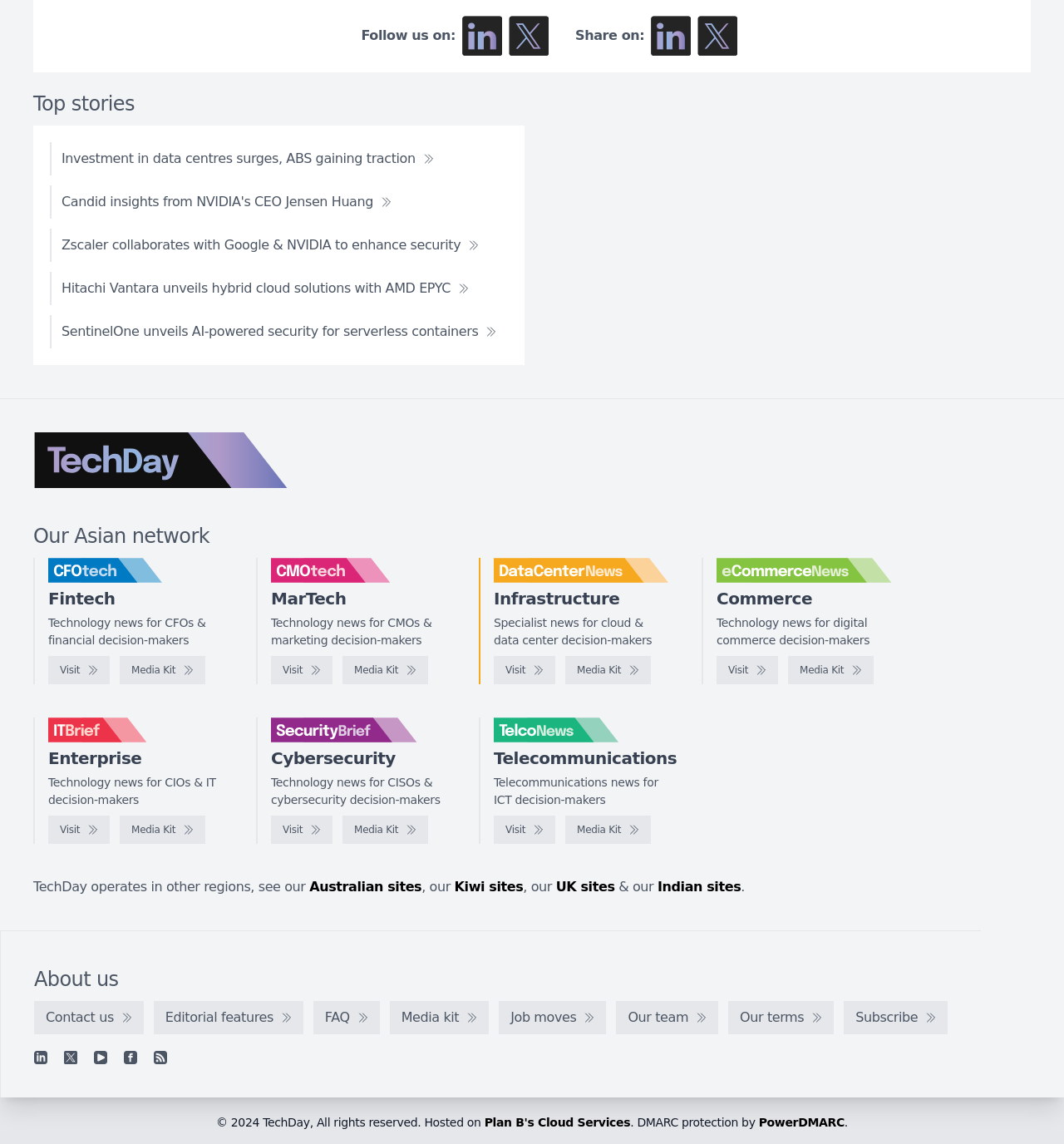What is the purpose of the 'Media Kit' link?
Using the details shown in the screenshot, provide a comprehensive answer to the question.

The 'Media Kit' link is available for each news category, and its purpose is to provide access to the media kit for that particular category, which may contain information and resources for media professionals.